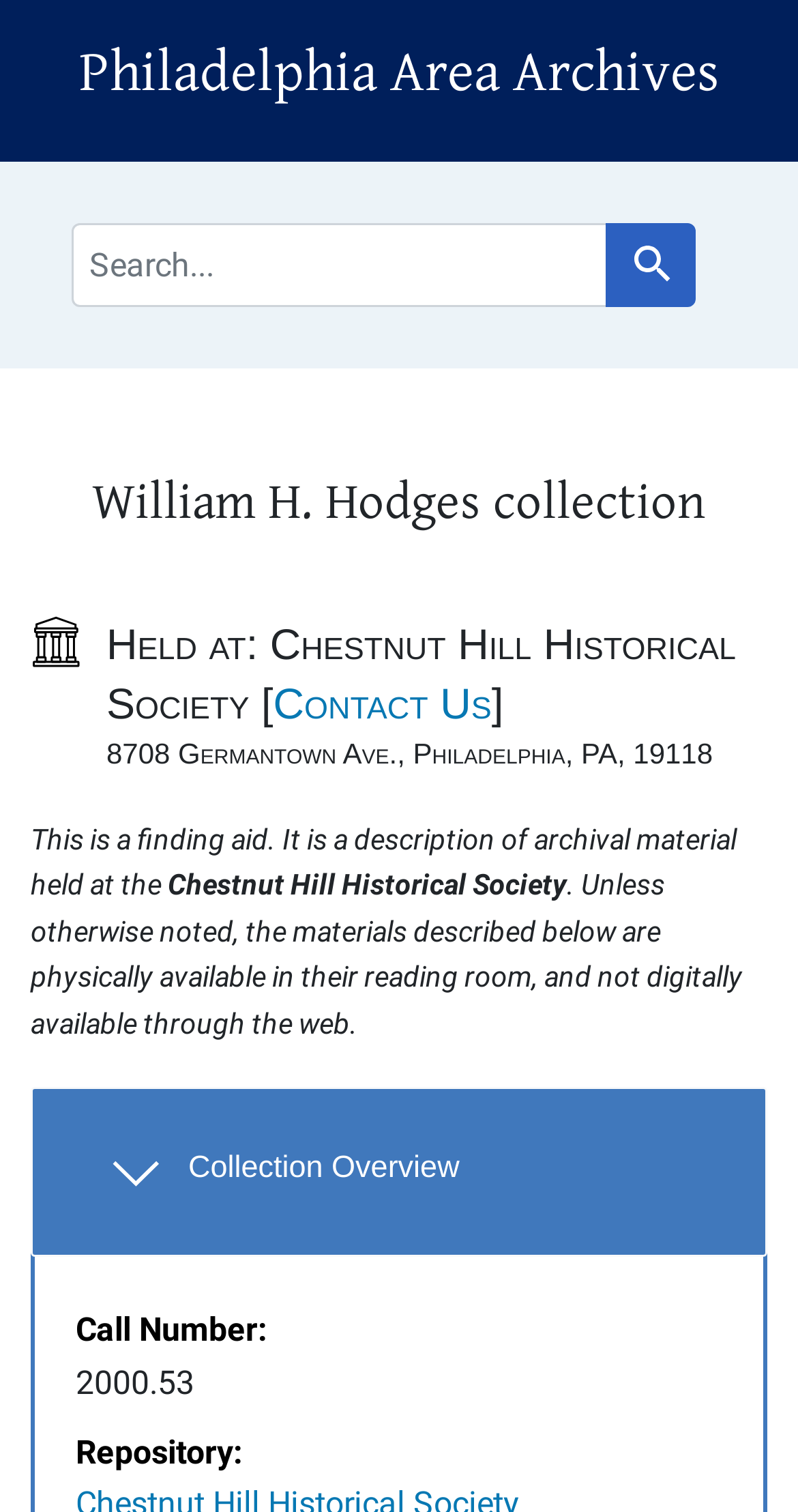What is the call number of the collection?
Give a detailed explanation using the information visible in the image.

I found the answer by looking at the DescriptionListDetail element with the text '2000.53' which is a child of the 'DescriptionListTerm' element with the text 'Call Number:'.